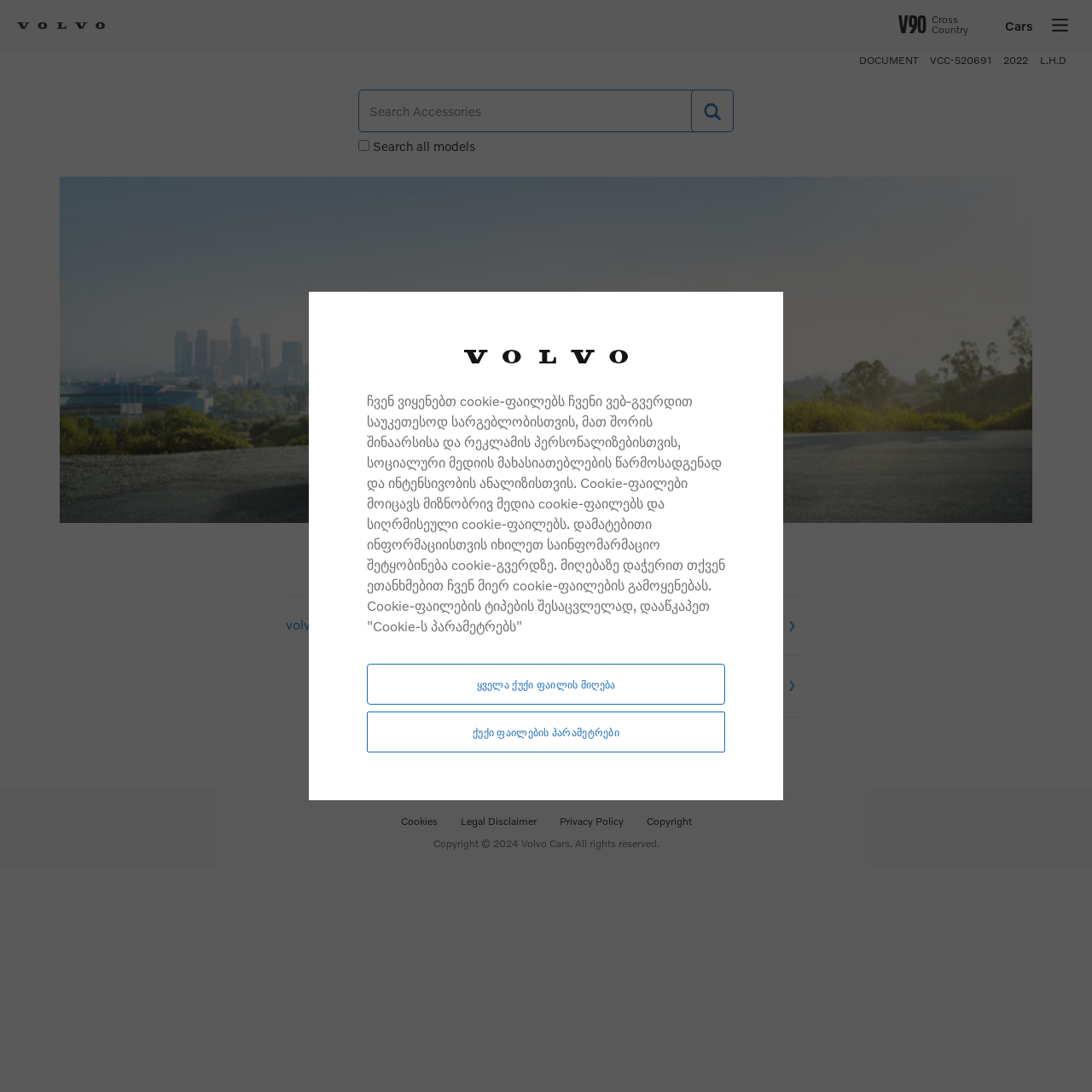Using the details in the image, give a detailed response to the question below:
What is the checkbox label below the search box?

Below the search box, there is a checkbox with a label 'Search all models', which suggests that users can select this option to search across all models of Volvo Cars Accessories.